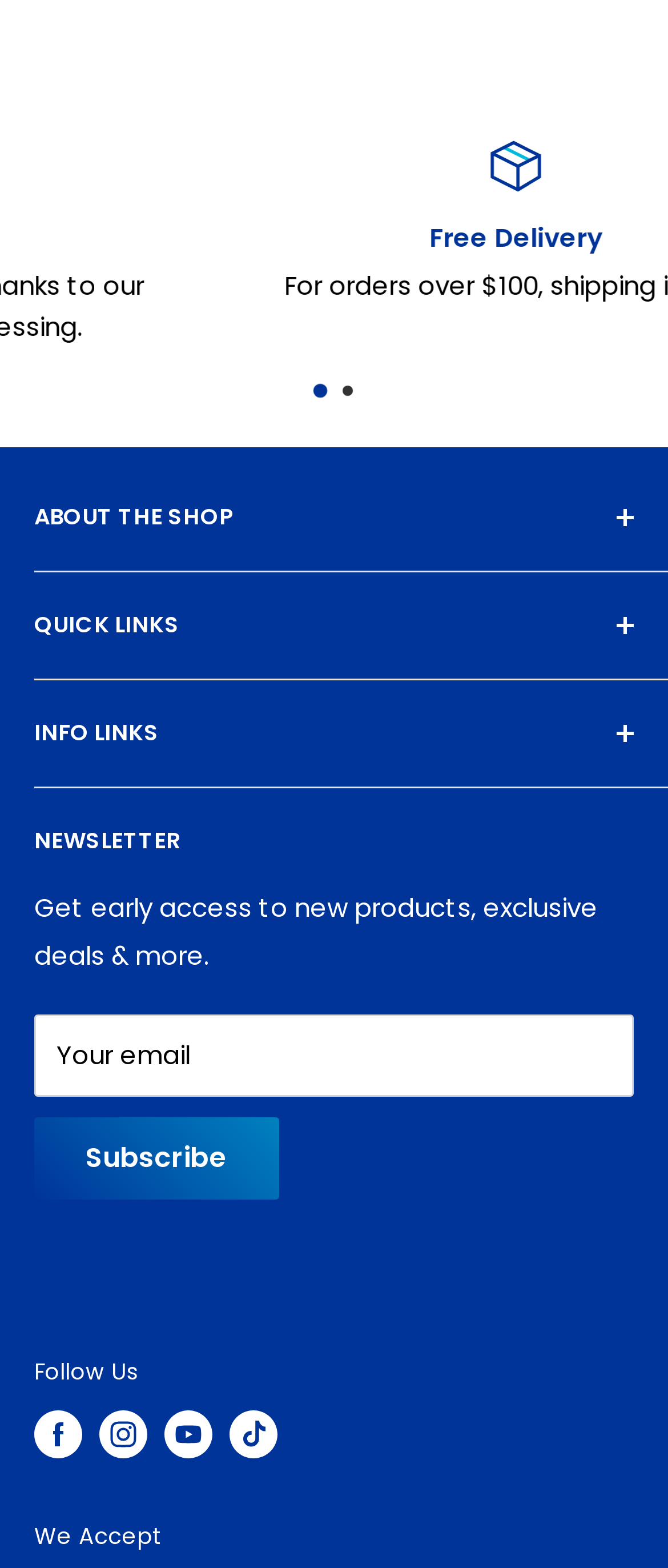Specify the bounding box coordinates of the area to click in order to follow the given instruction: "go to Buxvertise homepage."

None